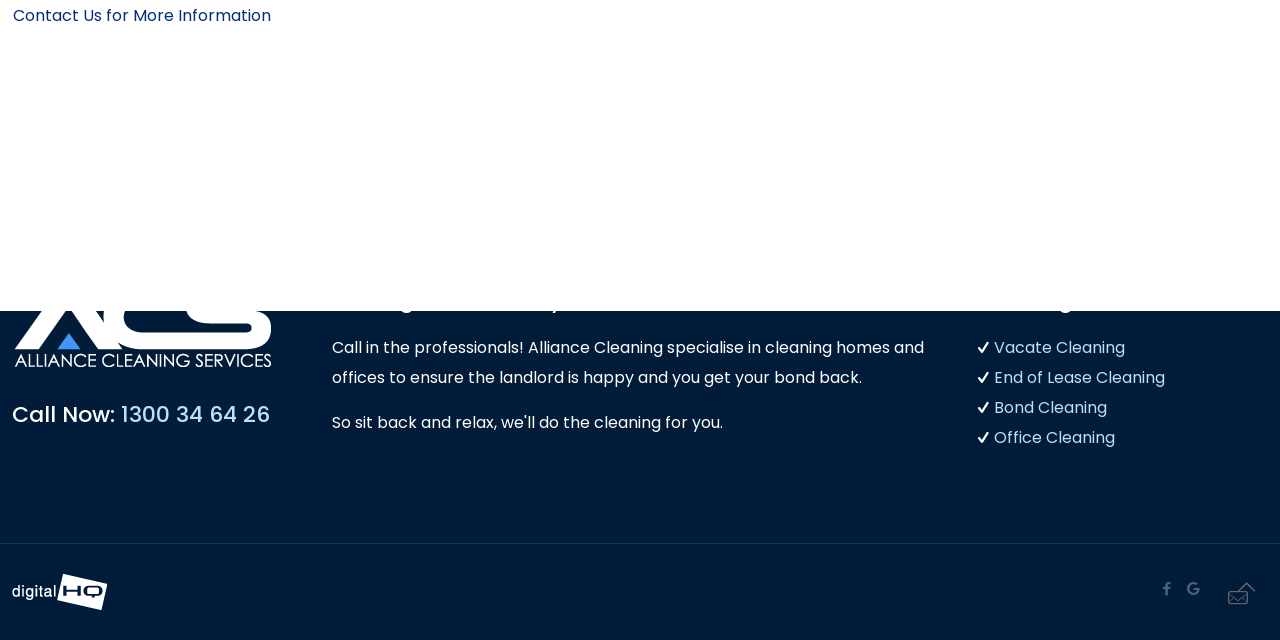Locate the bounding box of the UI element described by: "aria-label="Facebook icon" title="Facebook"" in the given webpage screenshot.

[0.903, 0.903, 0.92, 0.936]